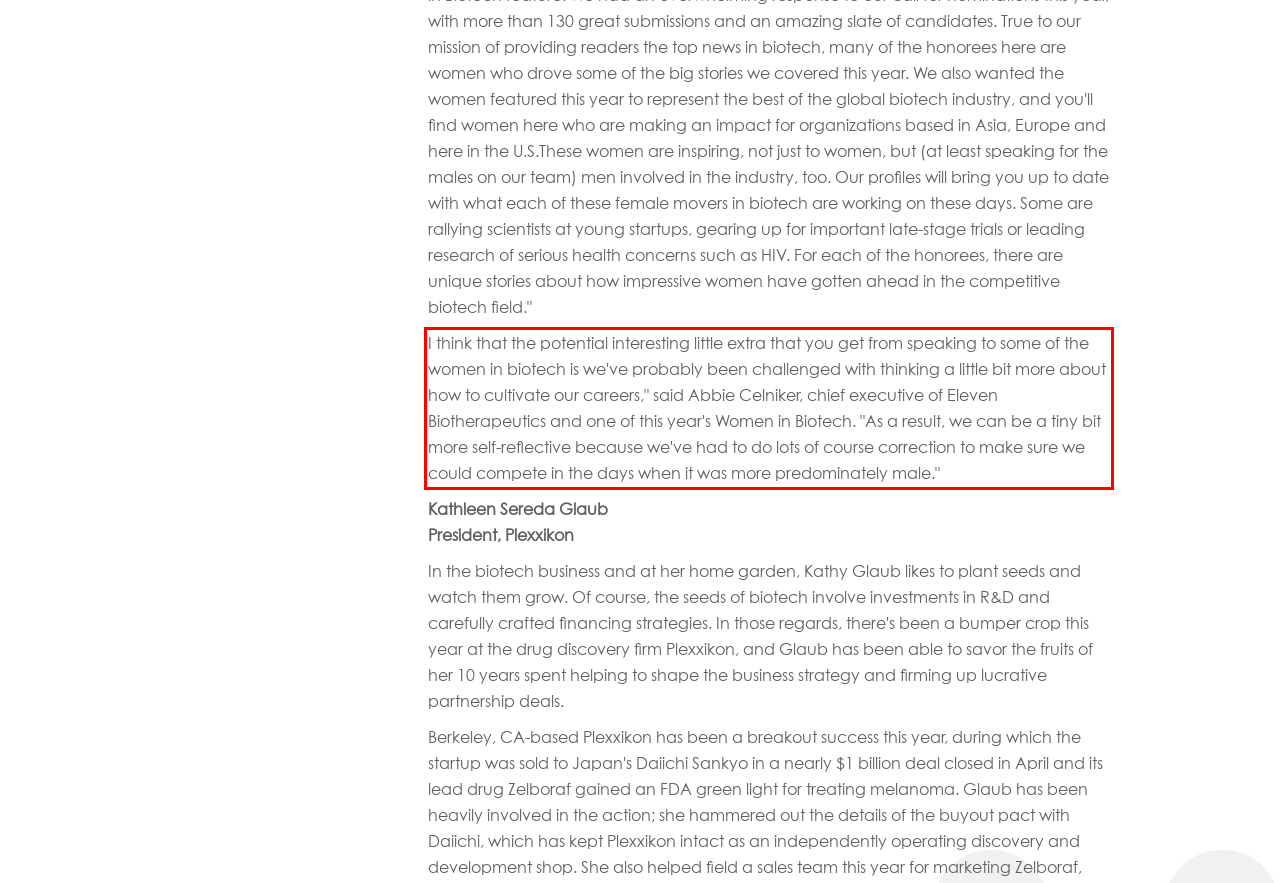By examining the provided screenshot of a webpage, recognize the text within the red bounding box and generate its text content.

I think that the potential interesting little extra that you get from speaking to some of the women in biotech is we've probably been challenged with thinking a little bit more about how to cultivate our careers," said Abbie Celniker, chief executive of Eleven Biotherapeutics and one of this year's Women in Biotech. "As a result, we can be a tiny bit more self-reflective because we've had to do lots of course correction to make sure we could compete in the days when it was more predominately male."